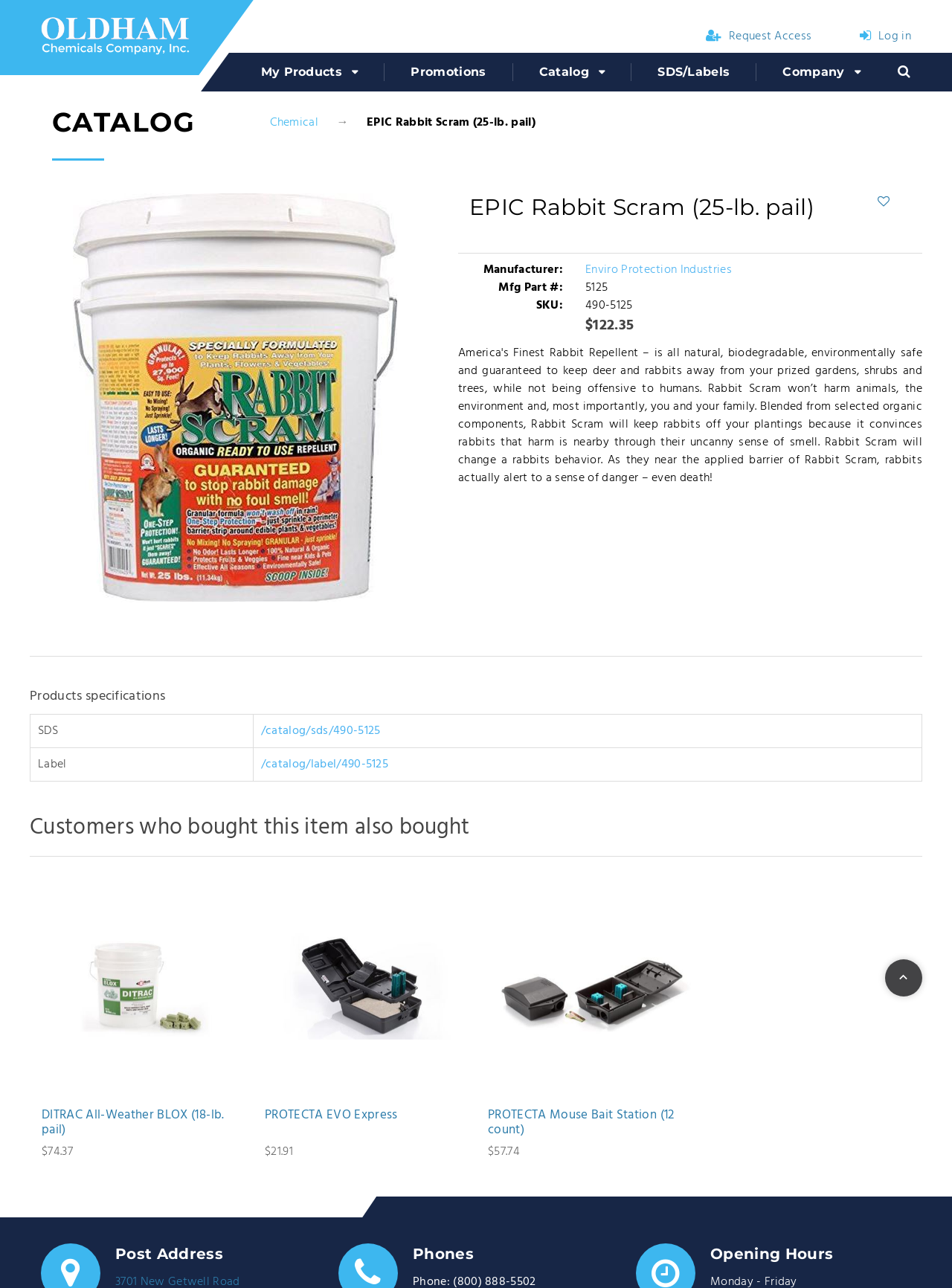Determine the bounding box coordinates for the clickable element required to fulfill the instruction: "View the SDS of EPIC Rabbit Scram (25-lb. pail)". Provide the coordinates as four float numbers between 0 and 1, i.e., [left, top, right, bottom].

[0.274, 0.56, 0.4, 0.575]